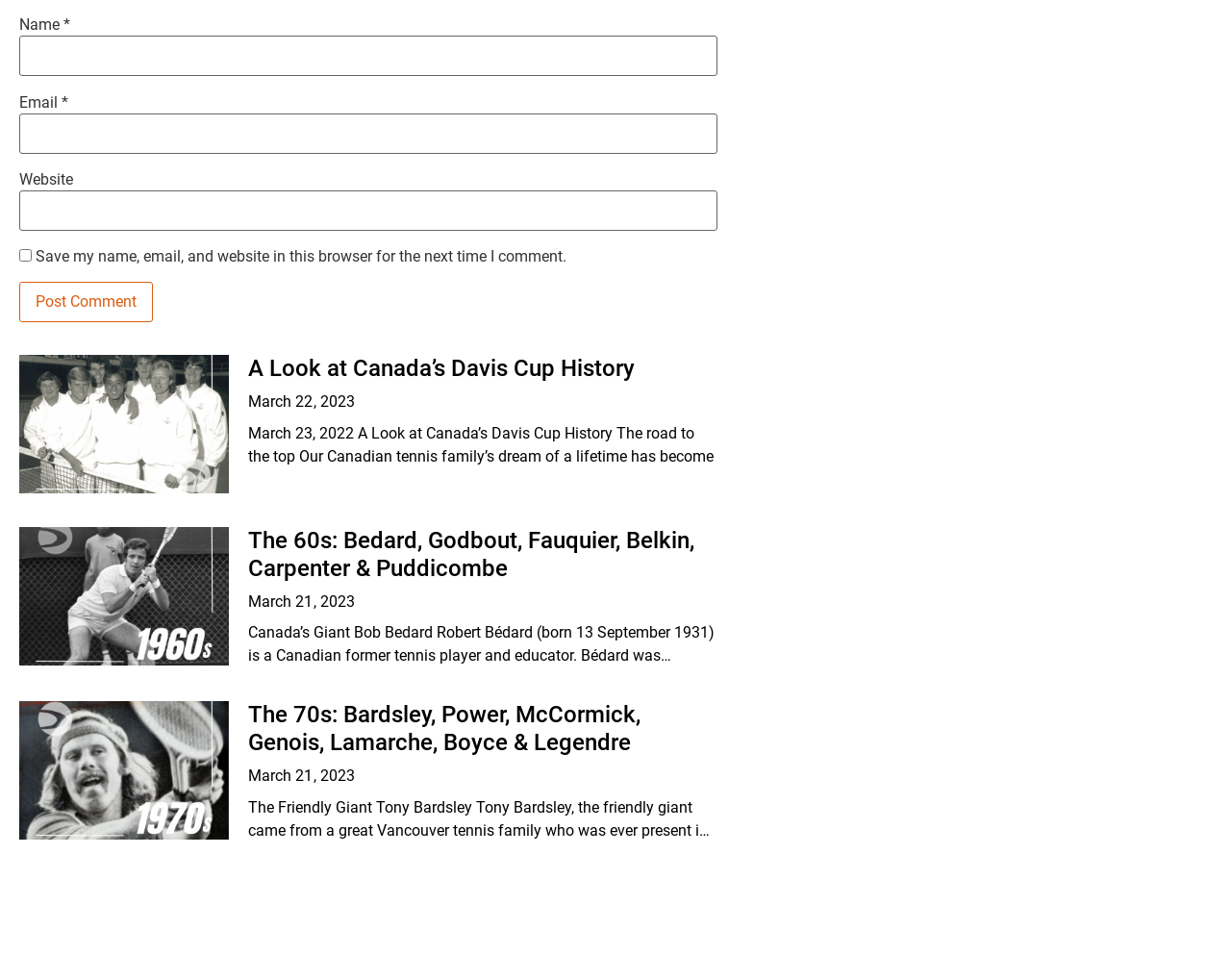Find the bounding box coordinates for the HTML element described as: "parent_node: Website name="url"". The coordinates should consist of four float values between 0 and 1, i.e., [left, top, right, bottom].

[0.016, 0.194, 0.583, 0.236]